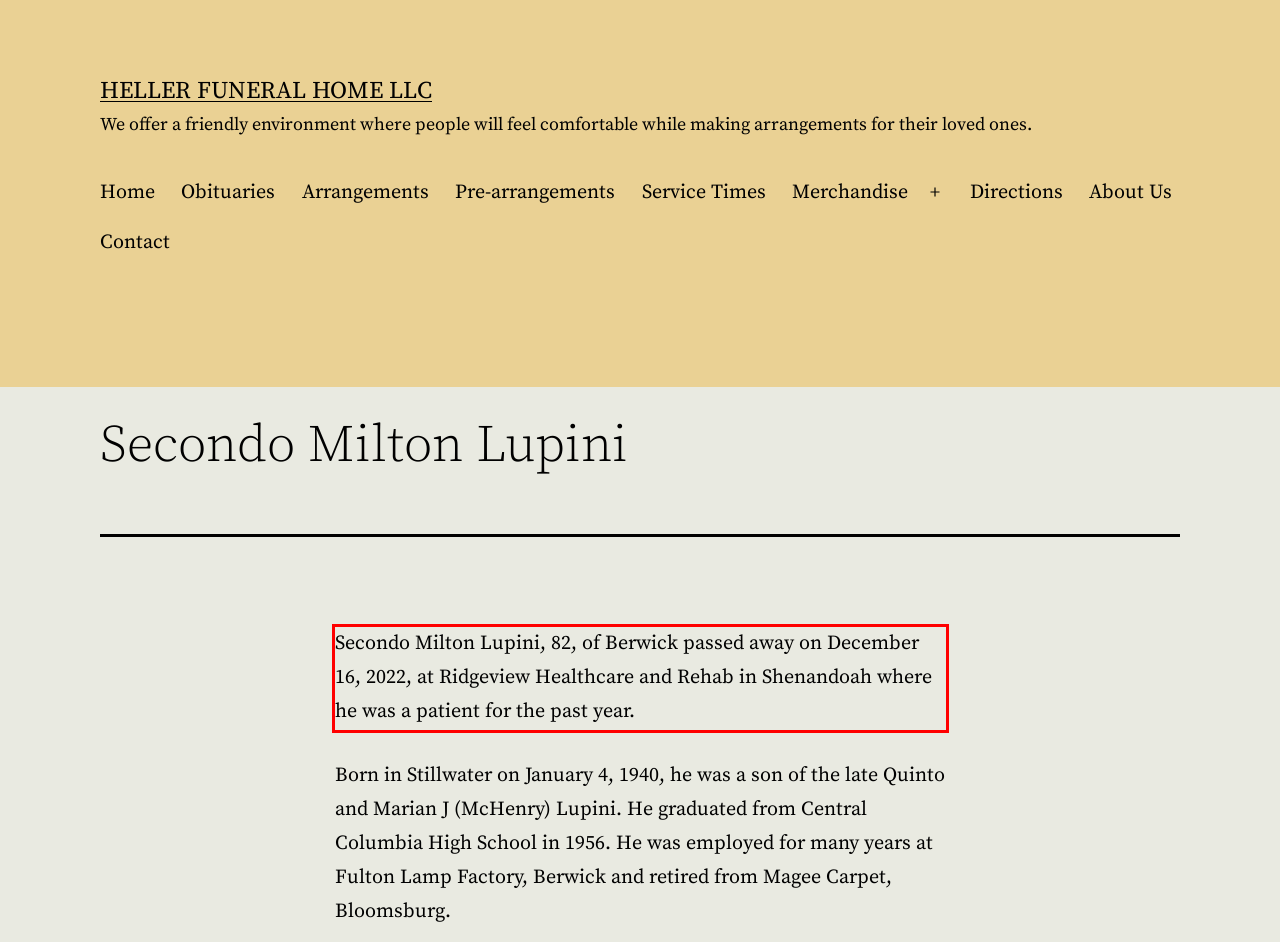There is a UI element on the webpage screenshot marked by a red bounding box. Extract and generate the text content from within this red box.

Secondo Milton Lupini, 82, of Berwick passed away on December 16, 2022, at Ridgeview Healthcare and Rehab in Shenandoah where he was a patient for the past year.